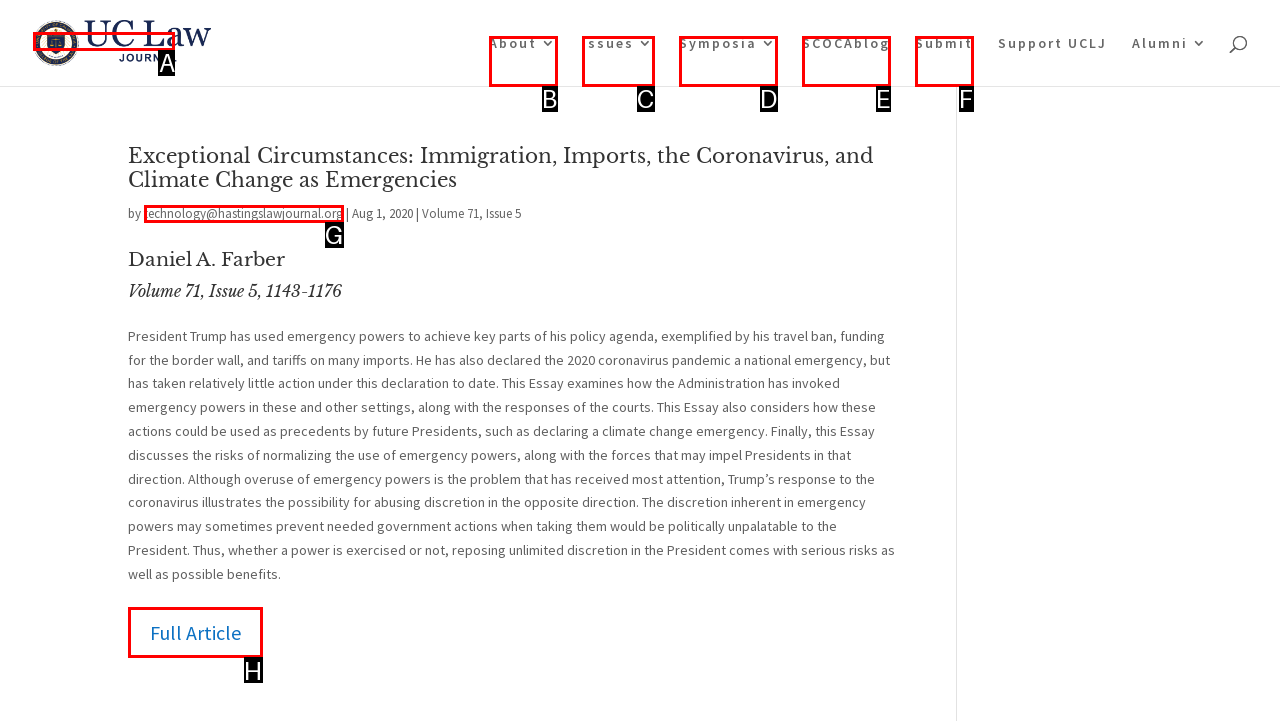Please indicate which option's letter corresponds to the task: View the full article by examining the highlighted elements in the screenshot.

H